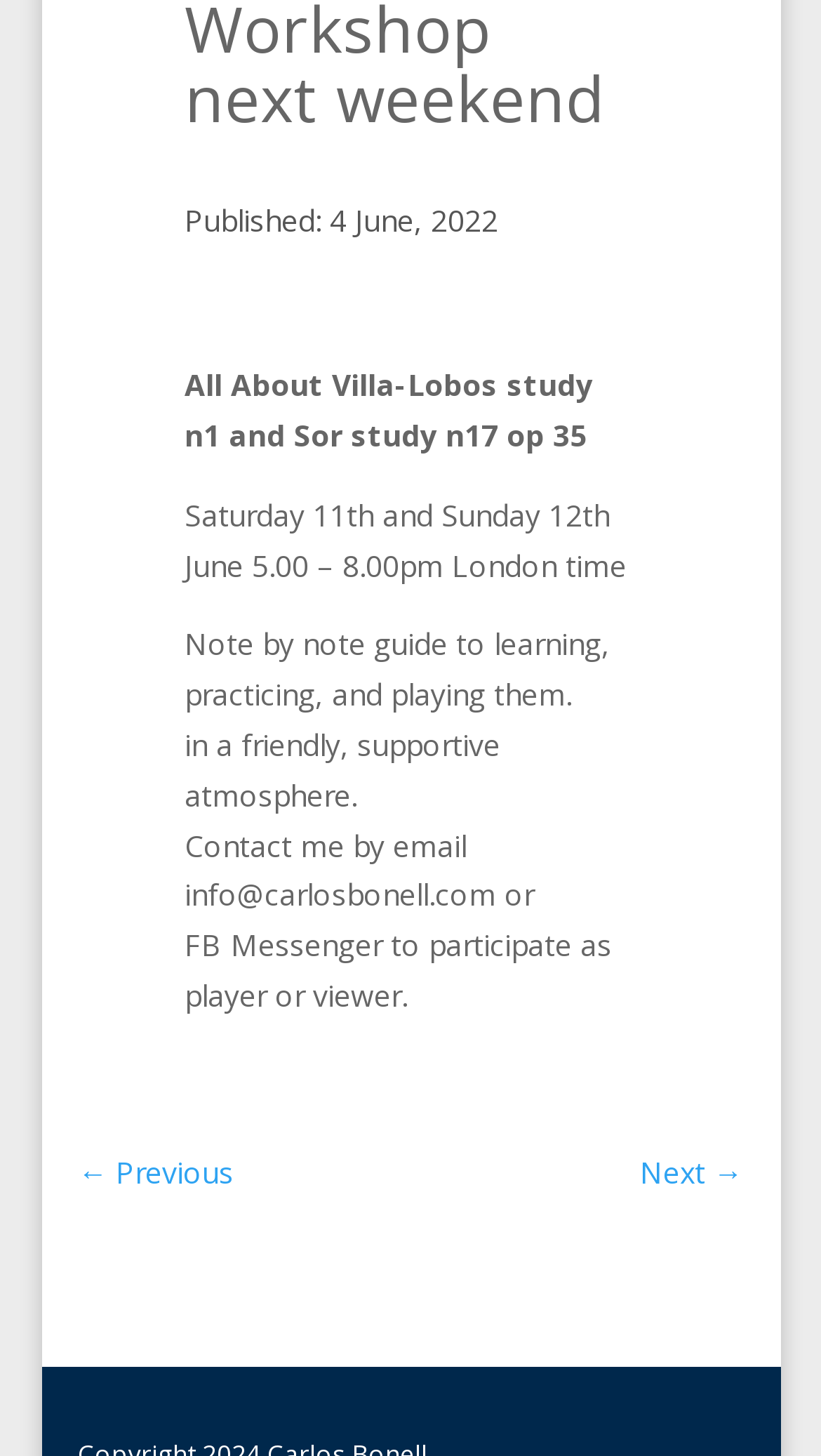Look at the image and answer the question in detail:
What is the time of the event?

The time of the event can be found in the text 'Saturday 11th and Sunday 12th June 5.00 – 8.00pm London time' which is located in the middle of the webpage.